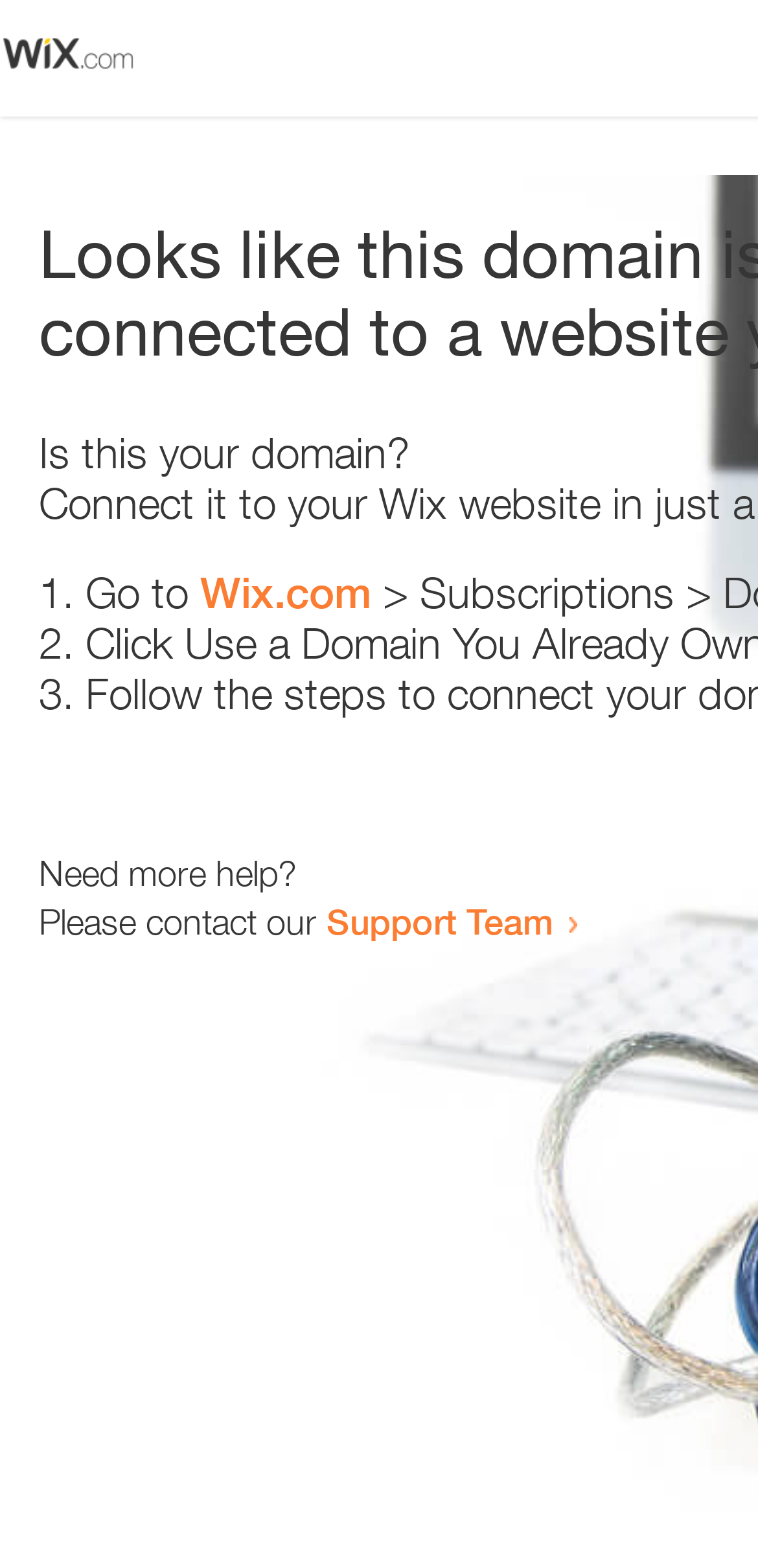What is the domain in question?
Please provide a comprehensive answer based on the contents of the image.

The webpage is asking 'Is this your domain?' which implies that the domain in question is the one being referred to.